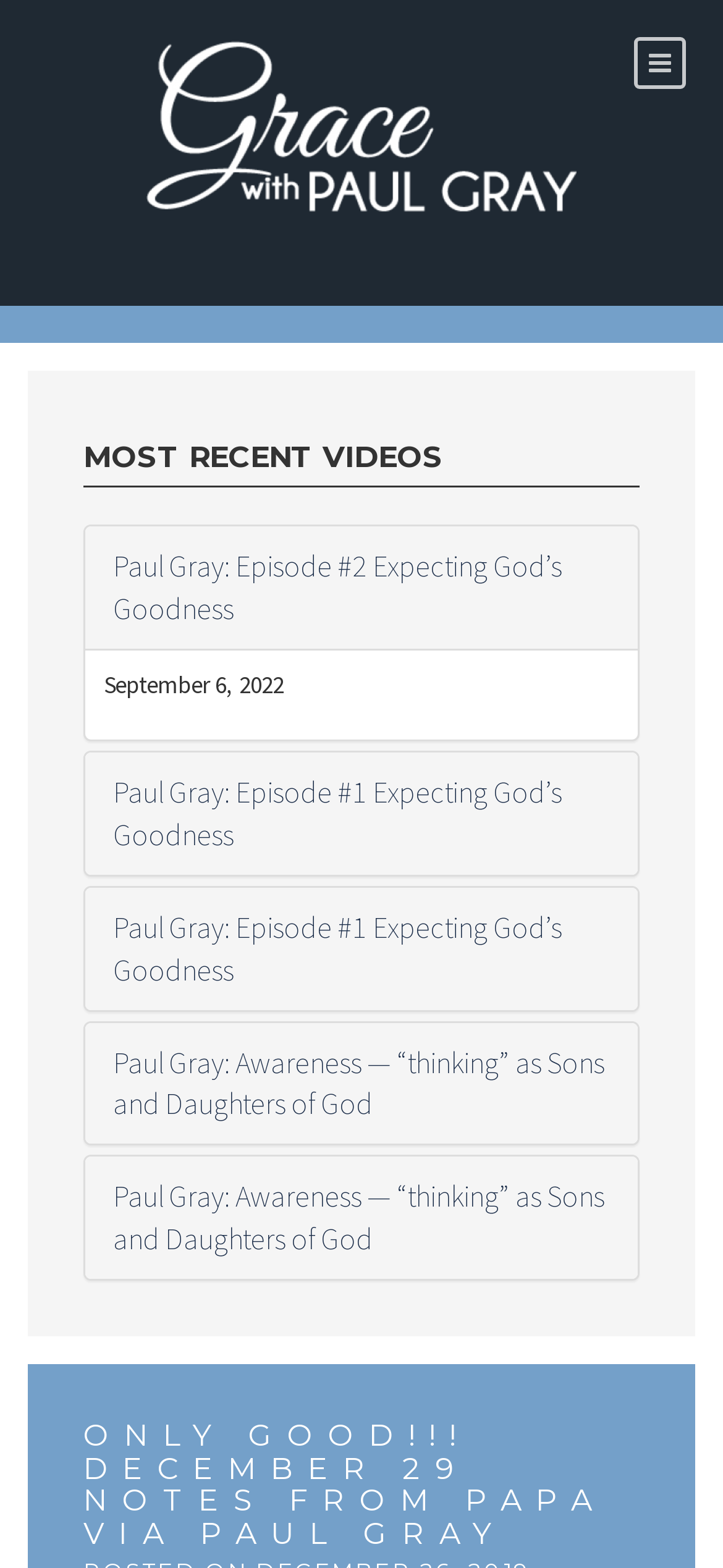Answer the question below using just one word or a short phrase: 
How many headings are there on the webpage?

2